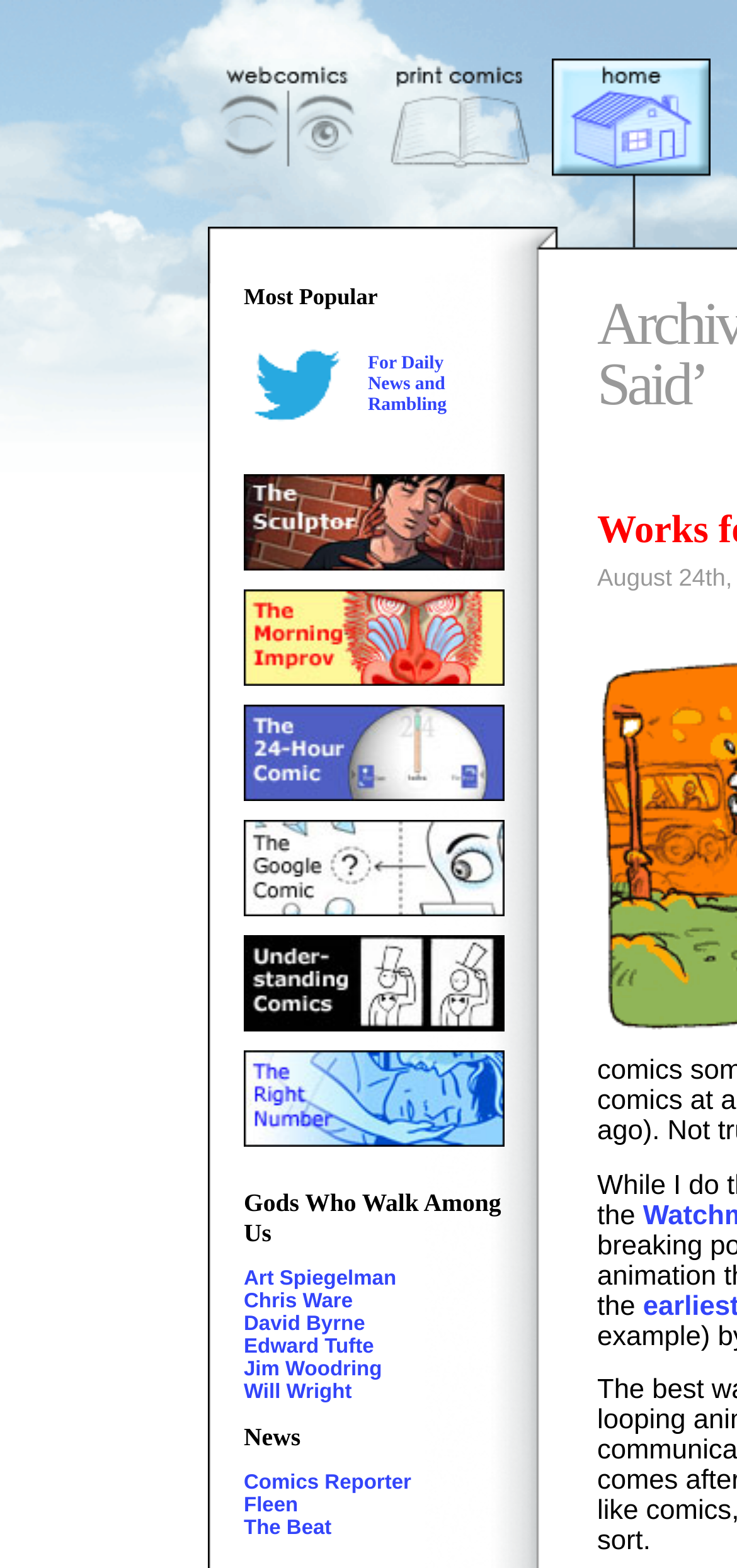Locate the bounding box coordinates of the clickable area to execute the instruction: "click on the webcomics link". Provide the coordinates as four float numbers between 0 and 1, represented as [left, top, right, bottom].

[0.282, 0.096, 0.497, 0.117]